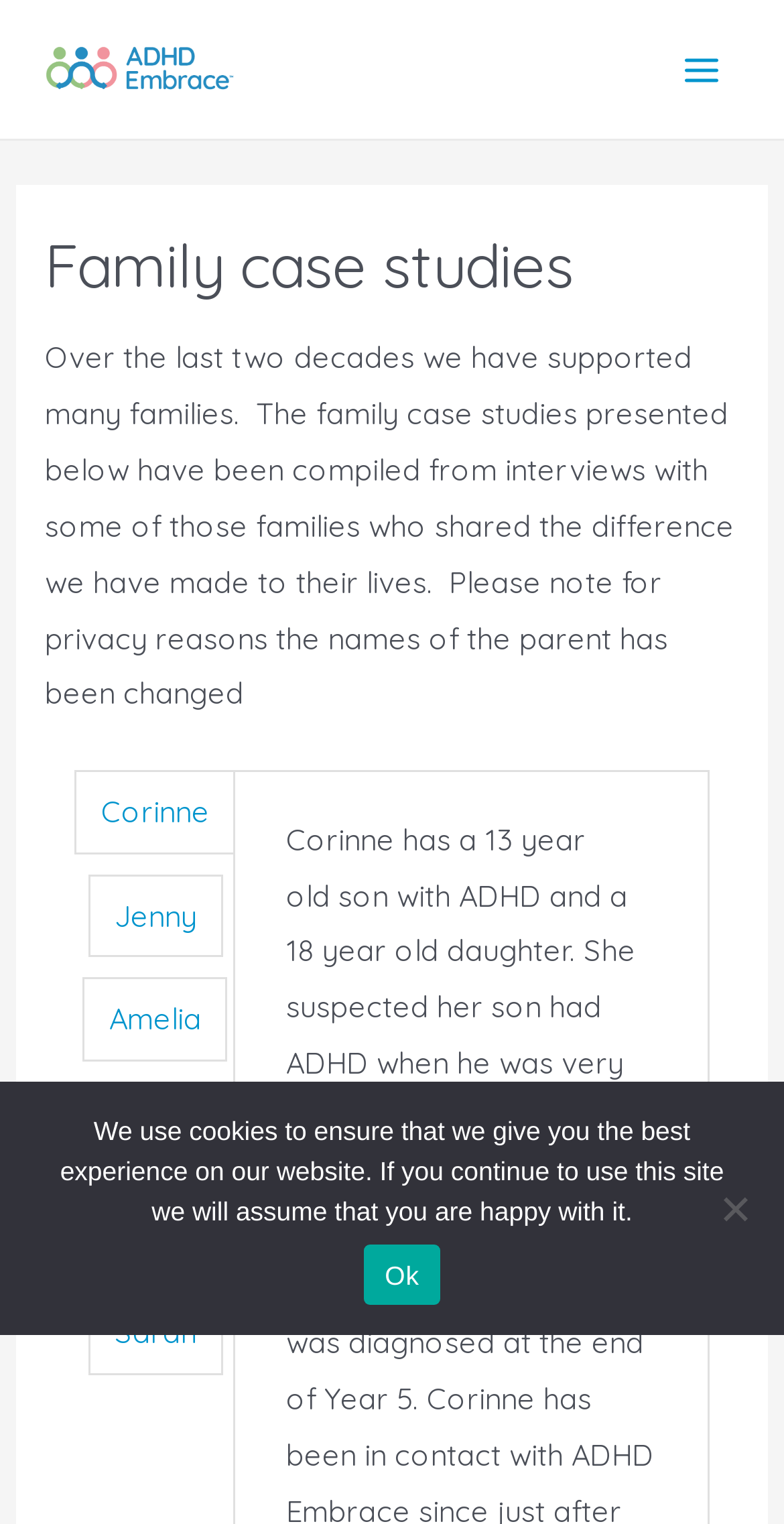Please identify the bounding box coordinates of the clickable region that I should interact with to perform the following instruction: "Learn about The Vista". The coordinates should be expressed as four float numbers between 0 and 1, i.e., [left, top, right, bottom].

None